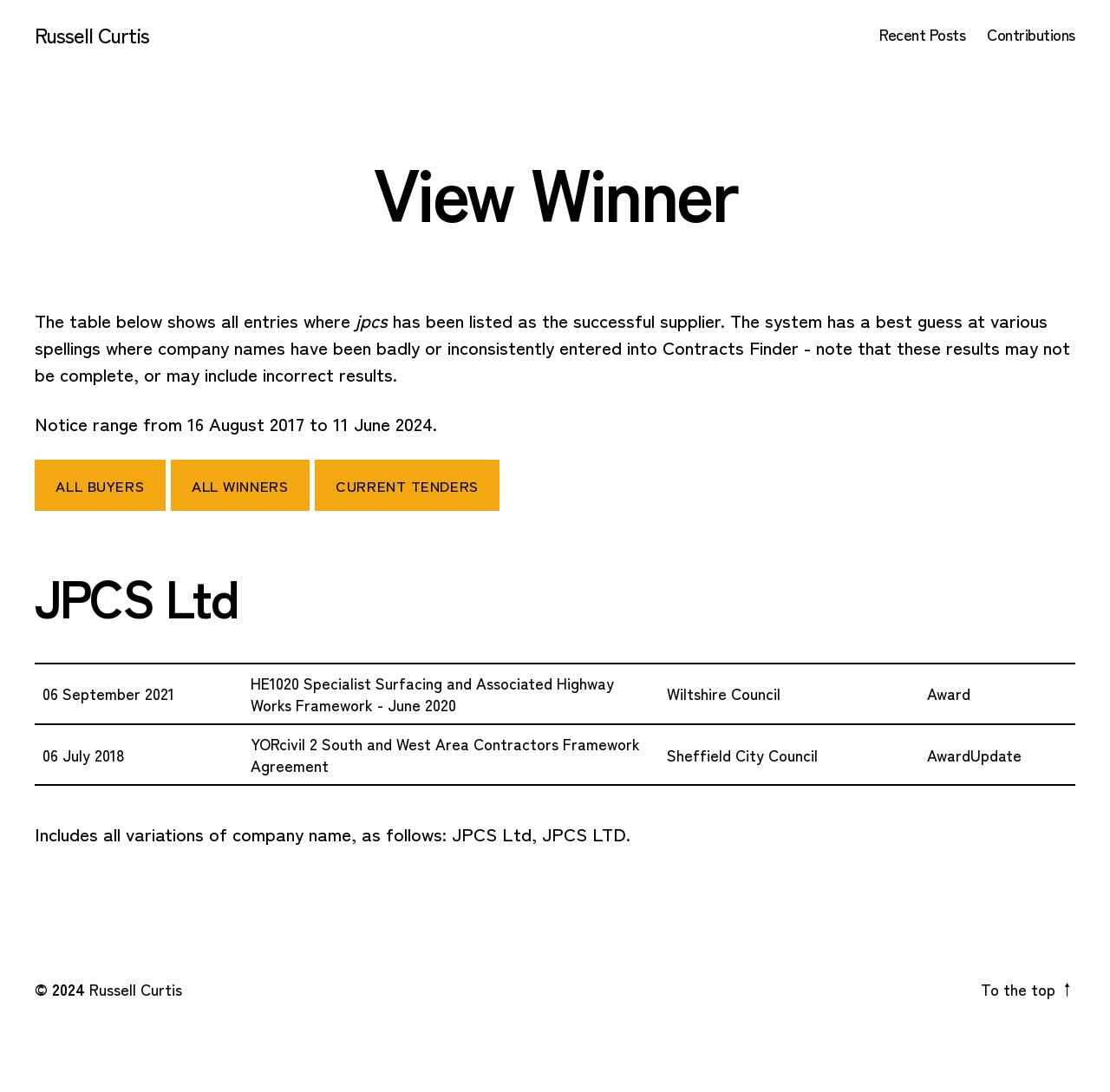Find the bounding box coordinates of the clickable element required to execute the following instruction: "View Russell Curtis's profile". Provide the coordinates as four float numbers between 0 and 1, i.e., [left, top, right, bottom].

[0.031, 0.022, 0.134, 0.041]